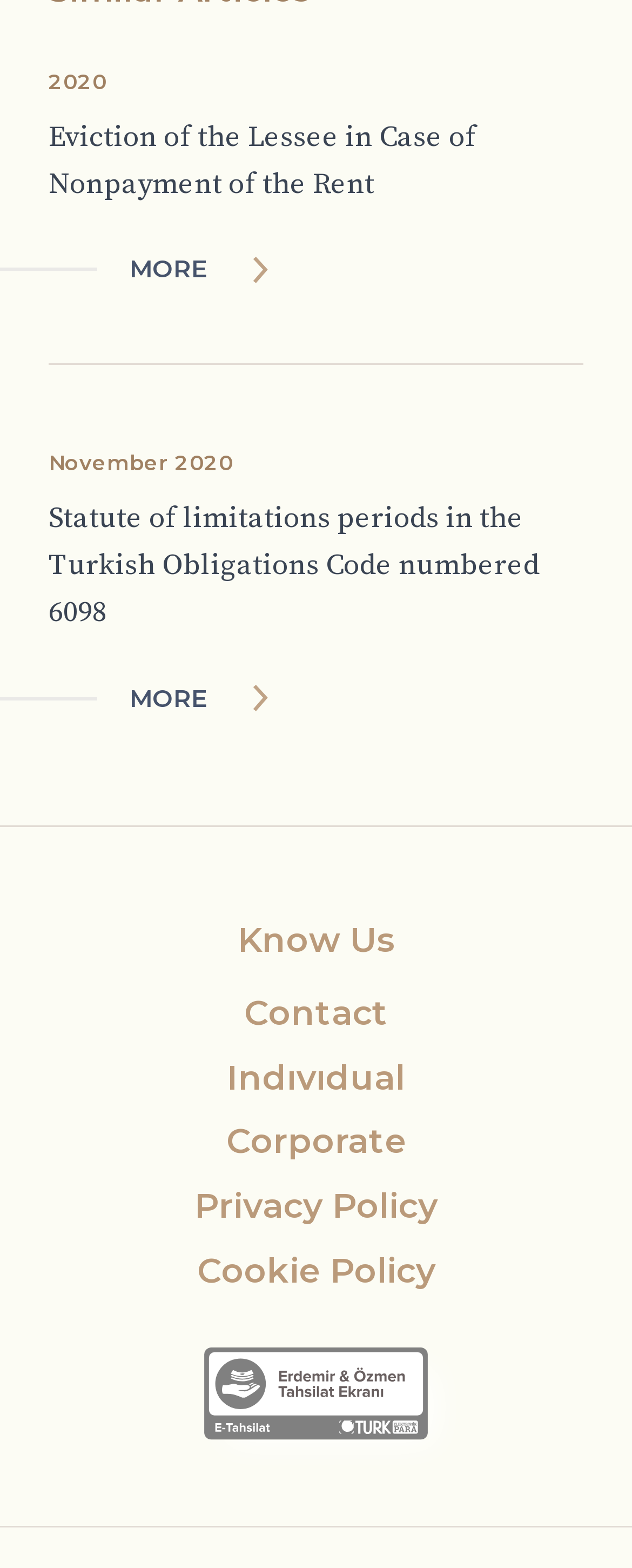What type of element is present below the 'Know Us' link?
Using the details from the image, give an elaborate explanation to answer the question.

Below the 'Know Us' link, there is an image element present, which can be seen from the image element with bounding box coordinates [0.321, 0.86, 0.679, 0.918].